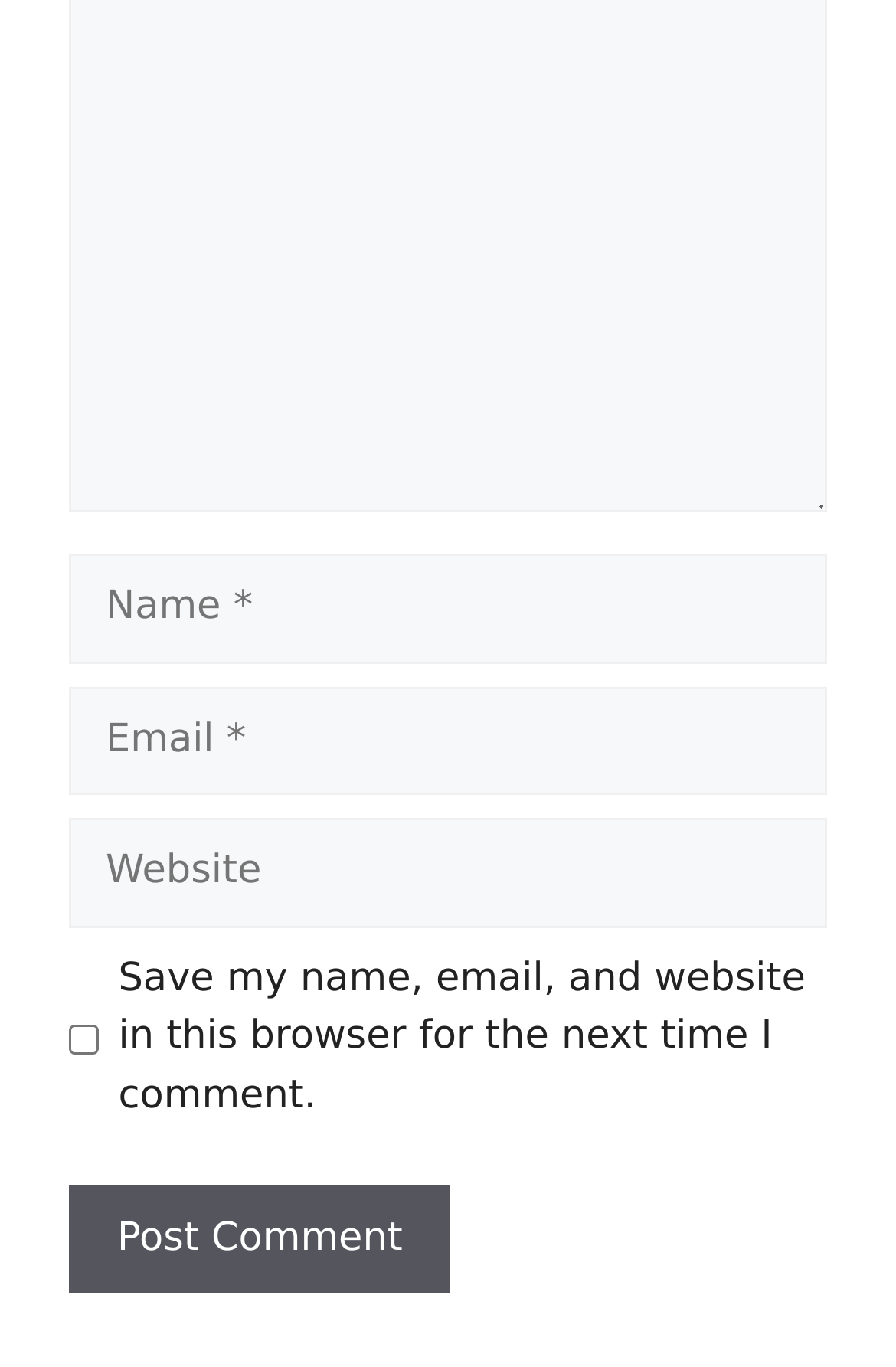How many fields are required in the form?
Using the image as a reference, deliver a detailed and thorough answer to the question.

There are two required fields in the form, which are 'Name' and 'Email', as indicated by the 'required' attribute set to True for their corresponding textboxes.